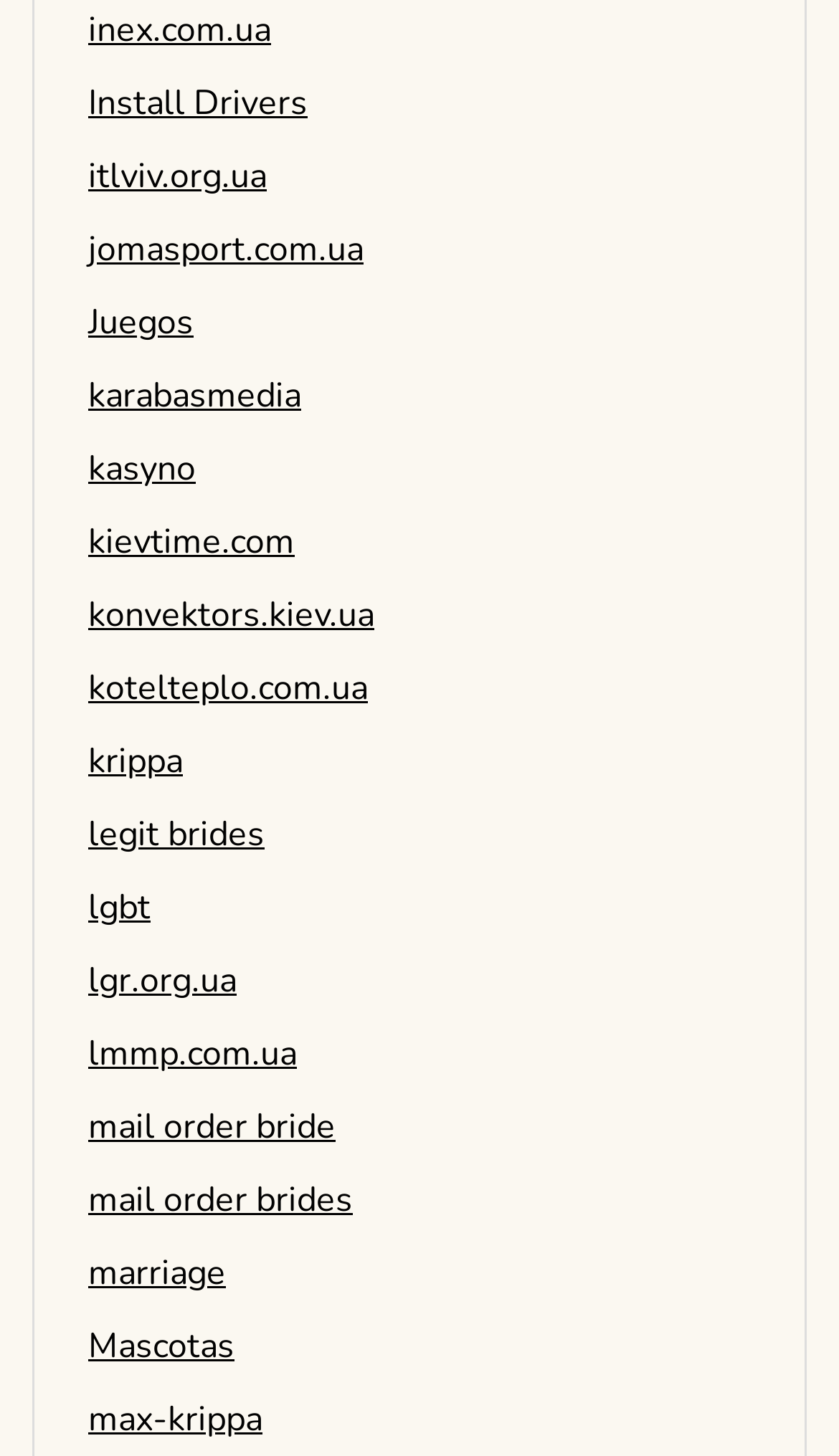Give a concise answer using only one word or phrase for this question:
What is the first link on the webpage?

inex.com.ua